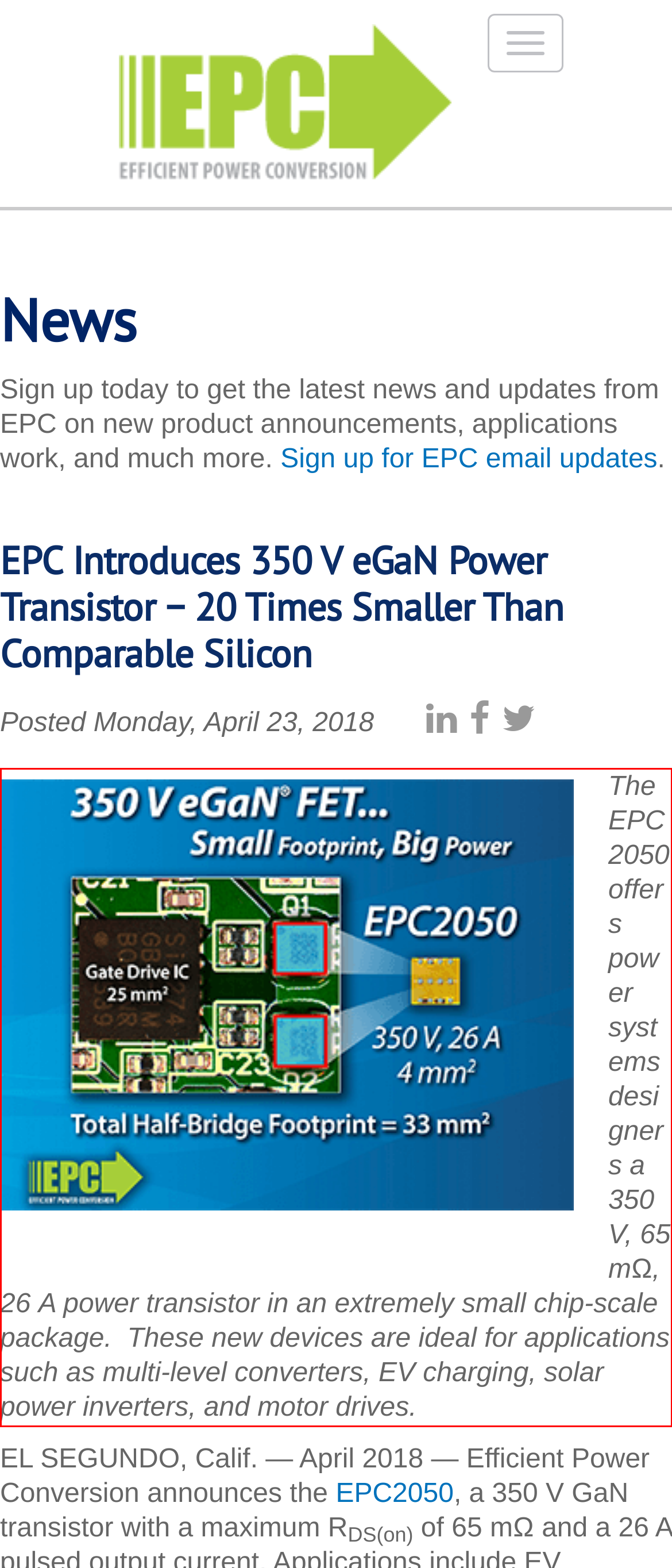Given a screenshot of a webpage with a red bounding box, extract the text content from the UI element inside the red bounding box.

The EPC2050 offers power systems designers a 350 V, 65 mΩ, 26 A power transistor in an extremely small chip-scale package. These new devices are ideal for applications such as multi-level converters, EV charging, solar power inverters, and motor drives.